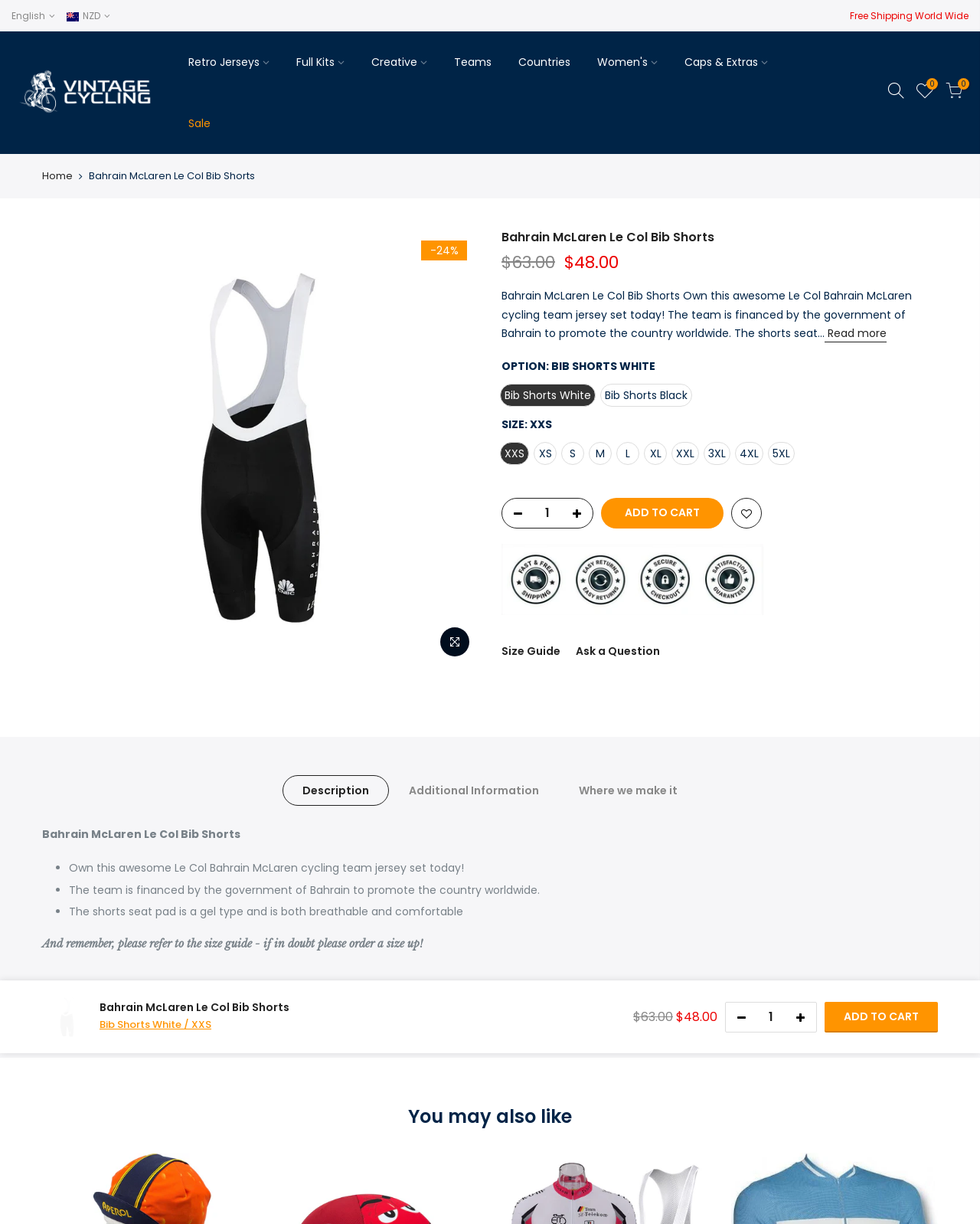Give a one-word or short phrase answer to this question: 
What is the name of the cycling team jersey set?

Bahrain McLaren Le Col